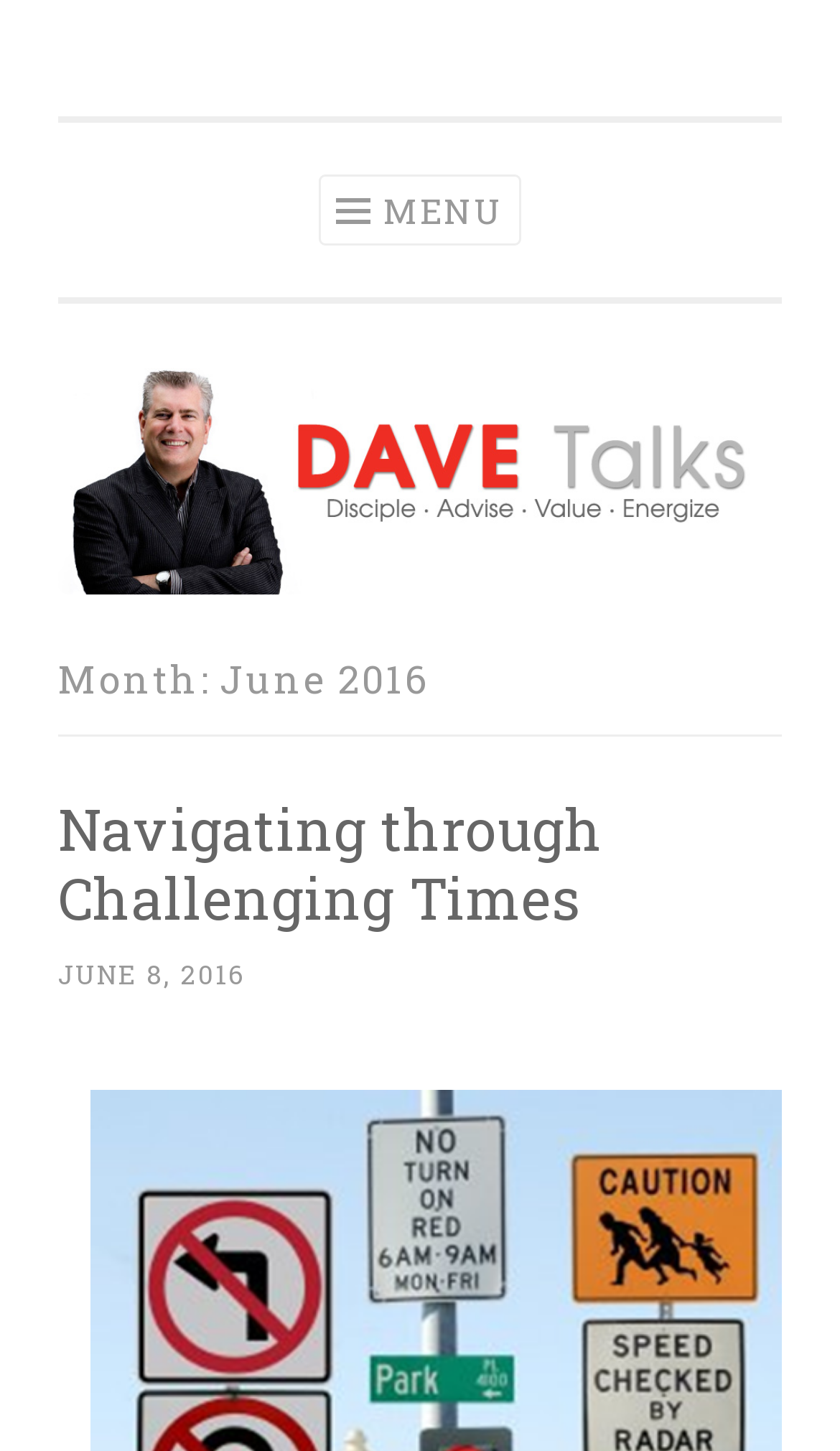What is the name of the blogger?
Provide a detailed and well-explained answer to the question.

The name of the blogger can be inferred from the heading 'Dave Talks' and the subheading 'Disciple, Advise, Value and Energize with Dave Kalamen'.